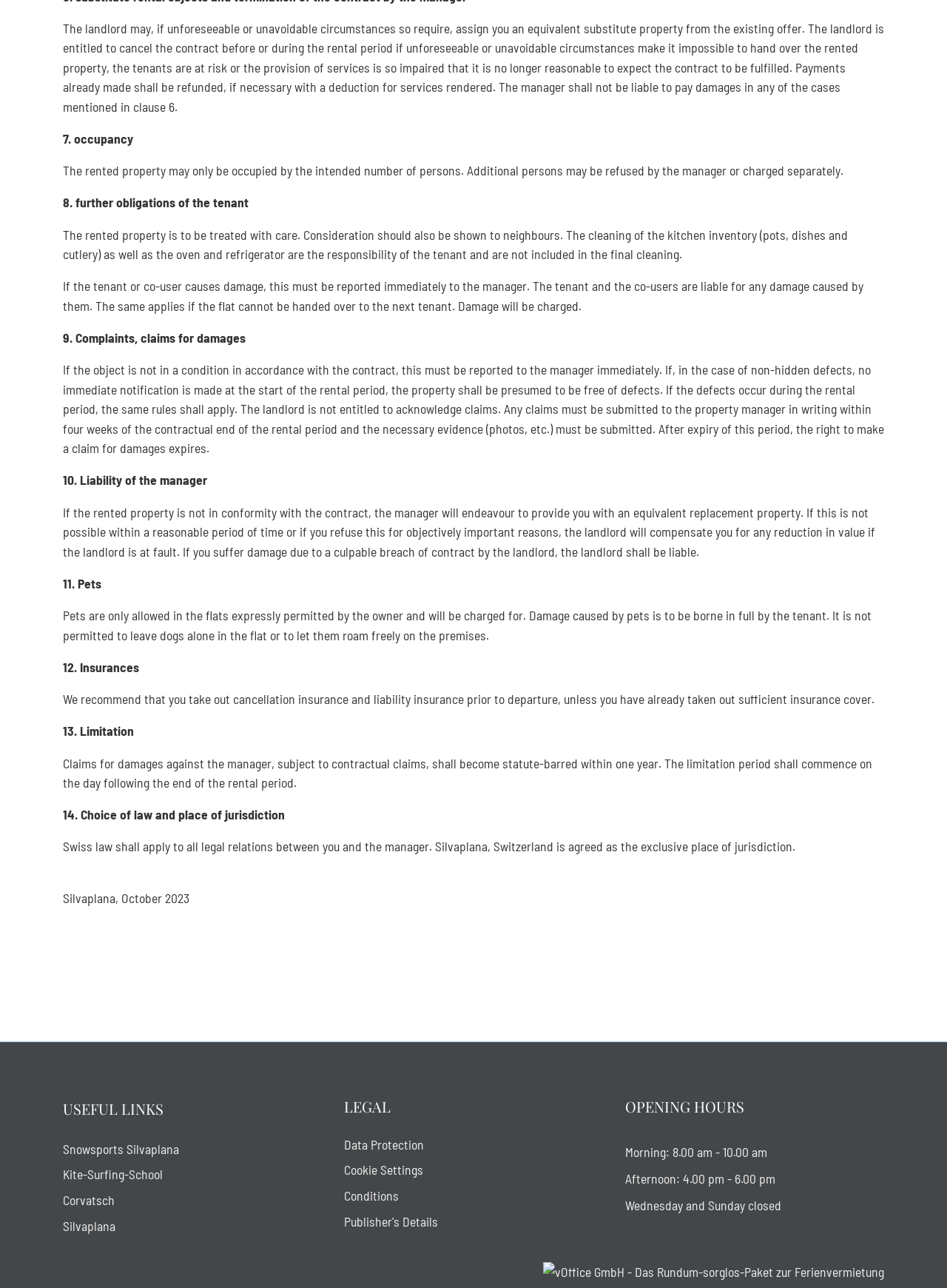Locate the bounding box coordinates of the element that should be clicked to fulfill the instruction: "Go to Silvaplana".

[0.066, 0.945, 0.122, 0.958]